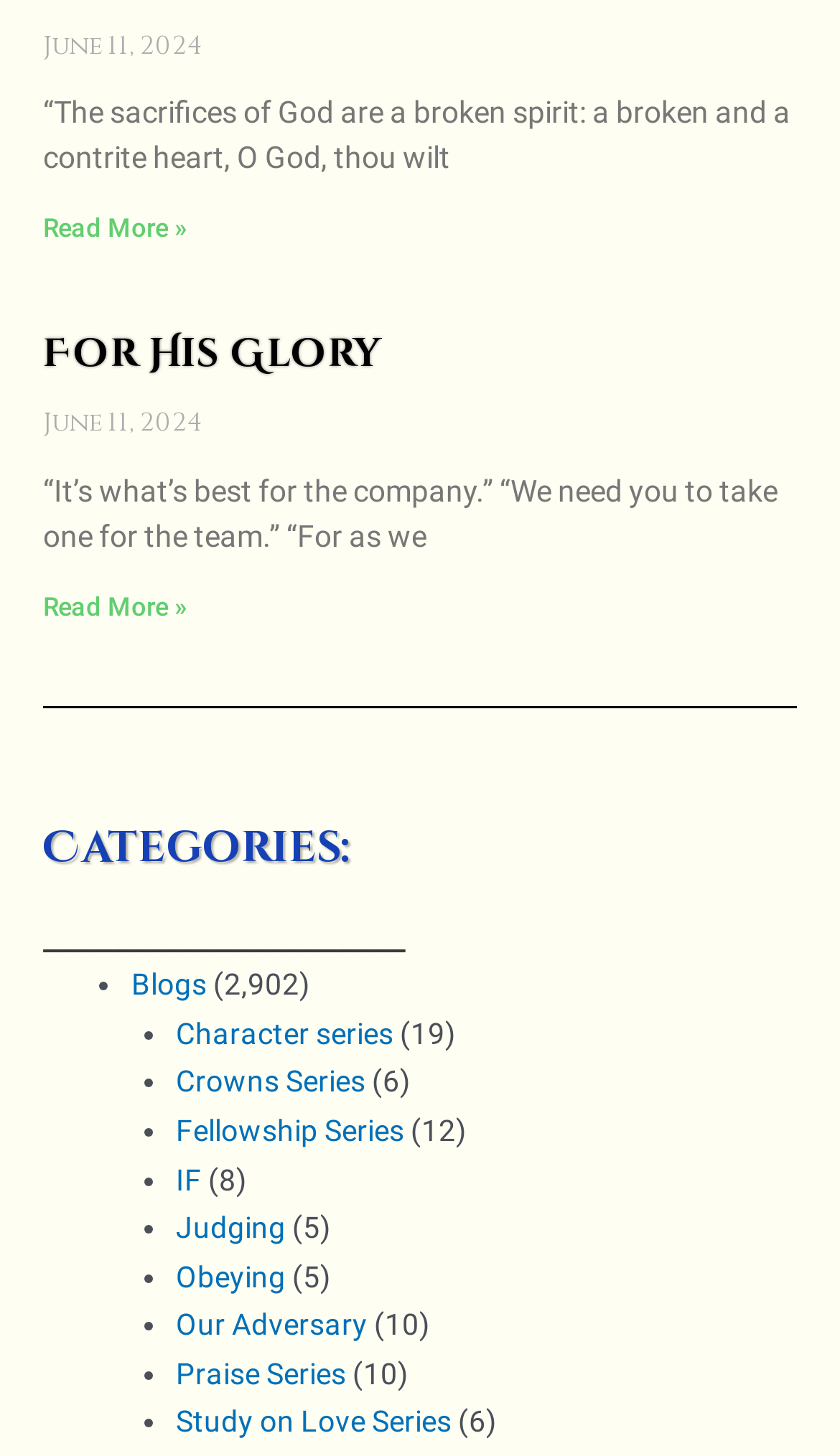Please specify the bounding box coordinates for the clickable region that will help you carry out the instruction: "Read more about For His Glory".

[0.051, 0.406, 0.223, 0.427]